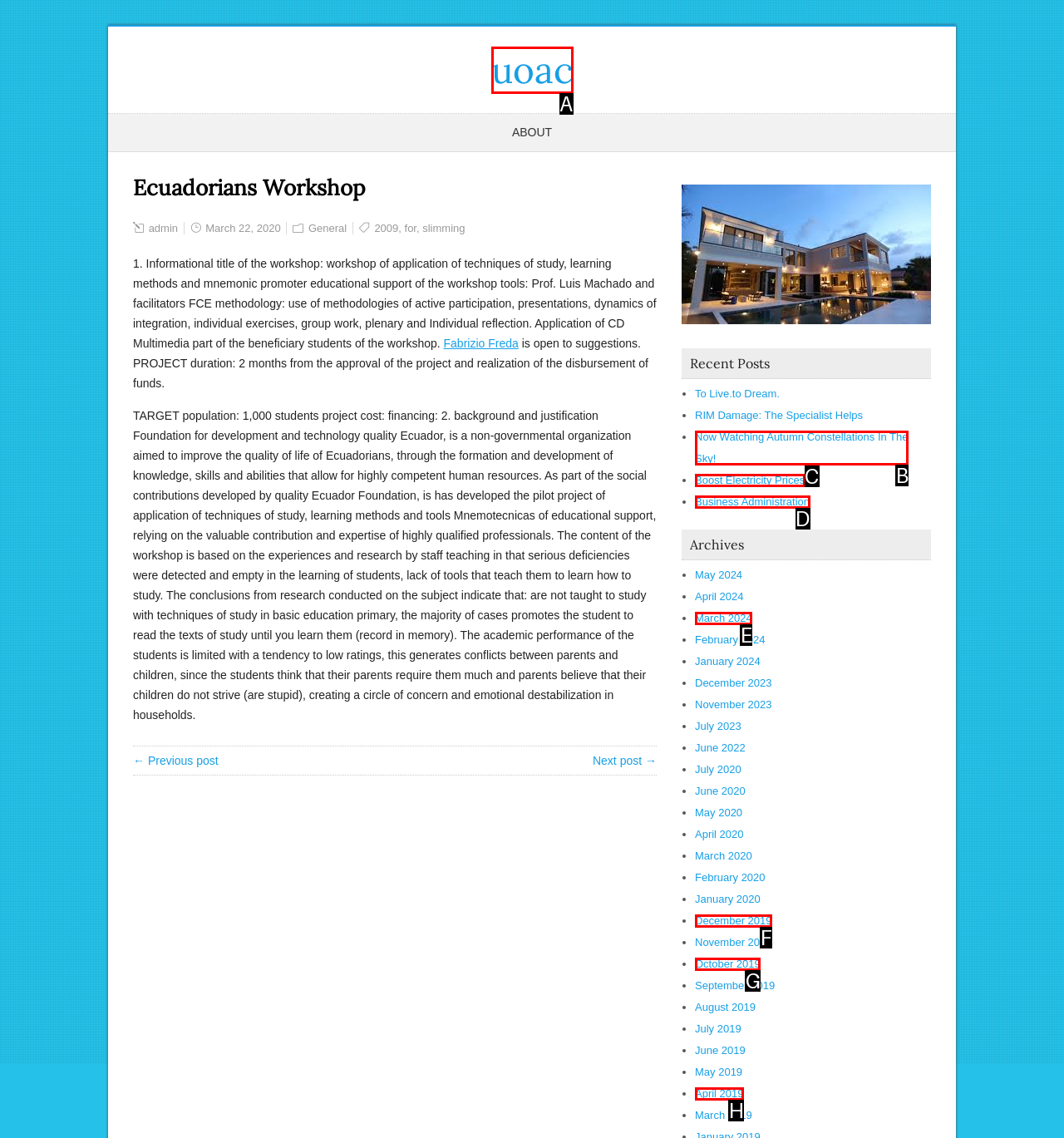Determine the option that best fits the description: uoac
Reply with the letter of the correct option directly.

A